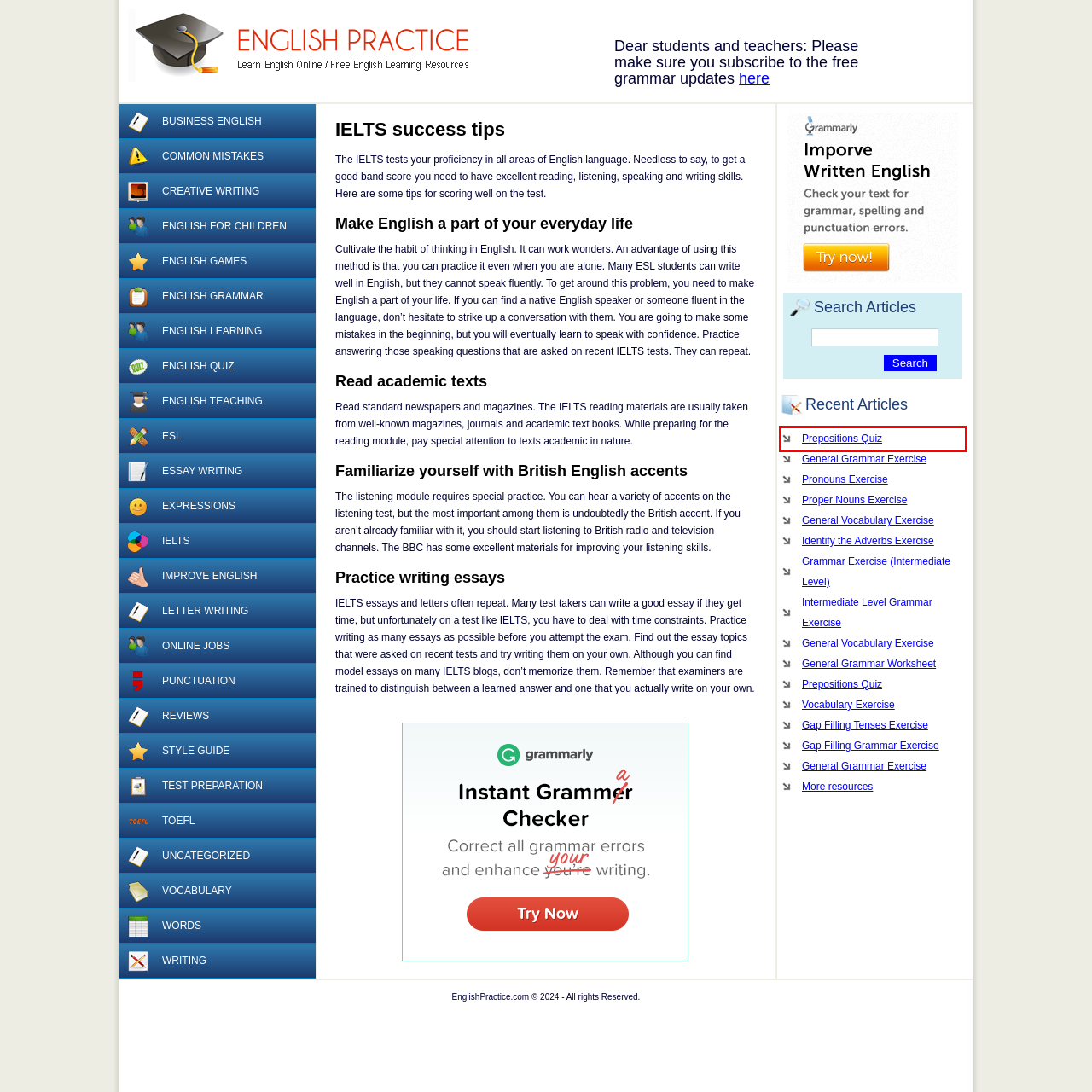Review the webpage screenshot and focus on the UI element within the red bounding box. Select the best-matching webpage description for the new webpage that follows after clicking the highlighted element. Here are the candidates:
A. Test Preparation «  English Practice – Learn and Practice English Online
B. Writing «  English Practice – Learn and Practice English Online
C. Essay Writing «  English Practice – Learn and Practice English Online
D. Prepositions Quiz «  English Practice – Learn and Practice English Online
E. Uncategorized «  English Practice – Learn and Practice English Online
F. Common Mistakes «  English Practice – Learn and Practice English Online
G. Reviews «  English Practice – Learn and Practice English Online
H. Online Jobs «  English Practice – Learn and Practice English Online

D